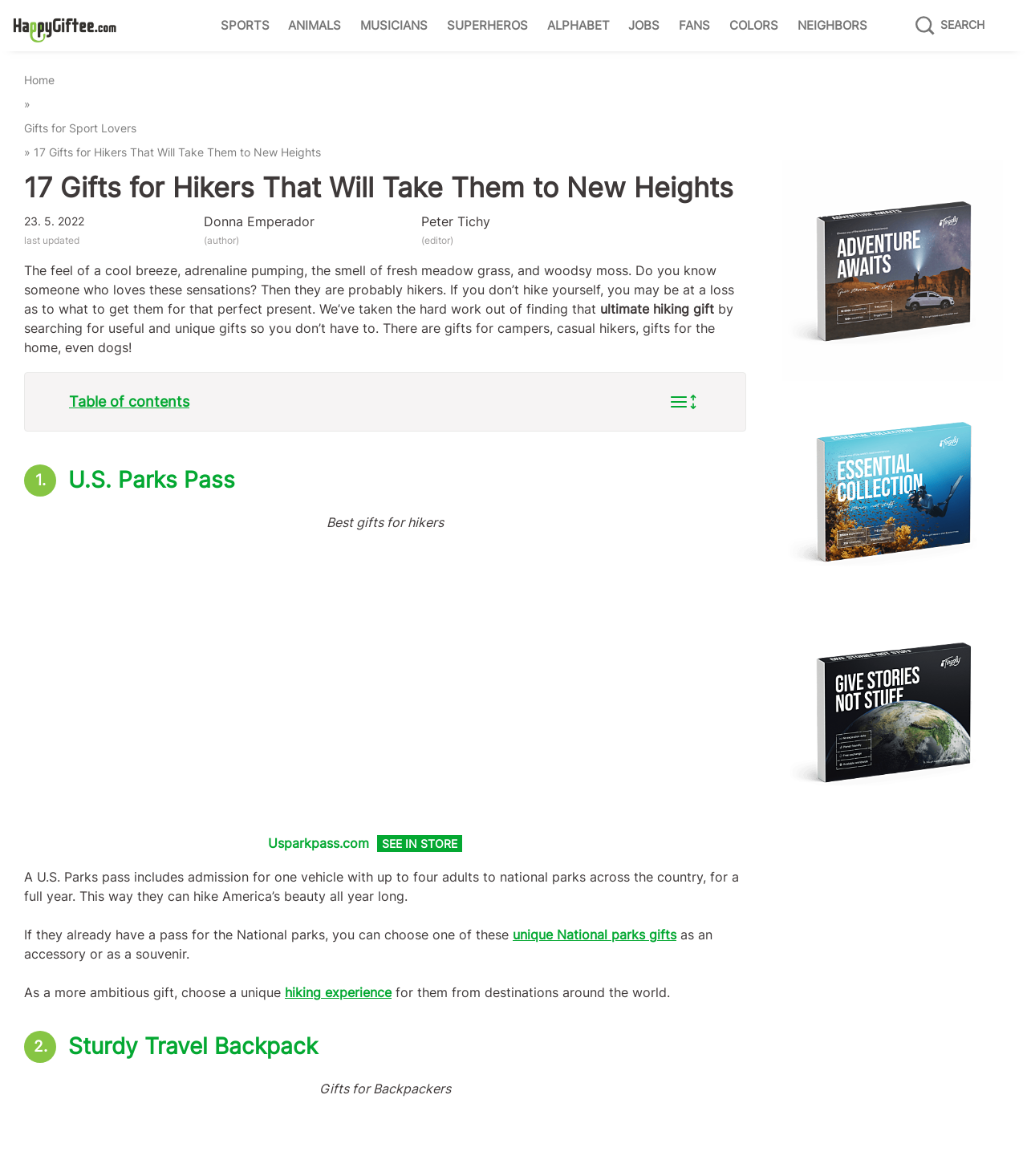Using the element description Gifts for Sport Lovers, predict the bounding box coordinates for the UI element. Provide the coordinates in (top-left x, top-left y, bottom-right x, bottom-right y) format with values ranging from 0 to 1.

[0.023, 0.099, 0.312, 0.119]